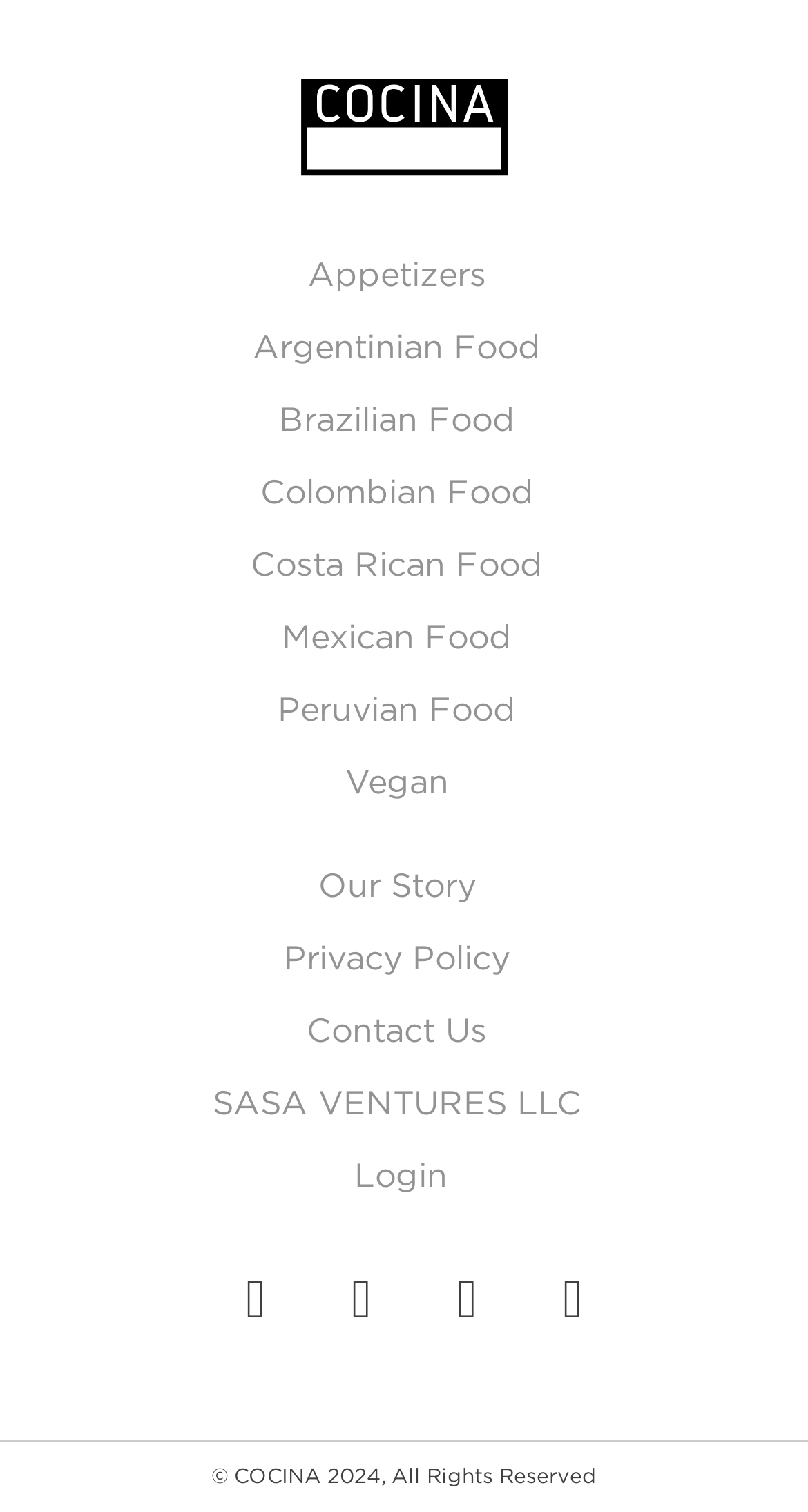How many food categories are listed?
Provide a detailed answer to the question using information from the image.

I counted the number of links that seem to be categorizing food, which are 'Appetizers', 'Argentinian Food', 'Brazilian Food', 'Colombian Food', 'Costa Rican Food', 'Mexican Food', 'Peruvian Food', and 'Vegan'. Therefore, there are 8 food categories listed.